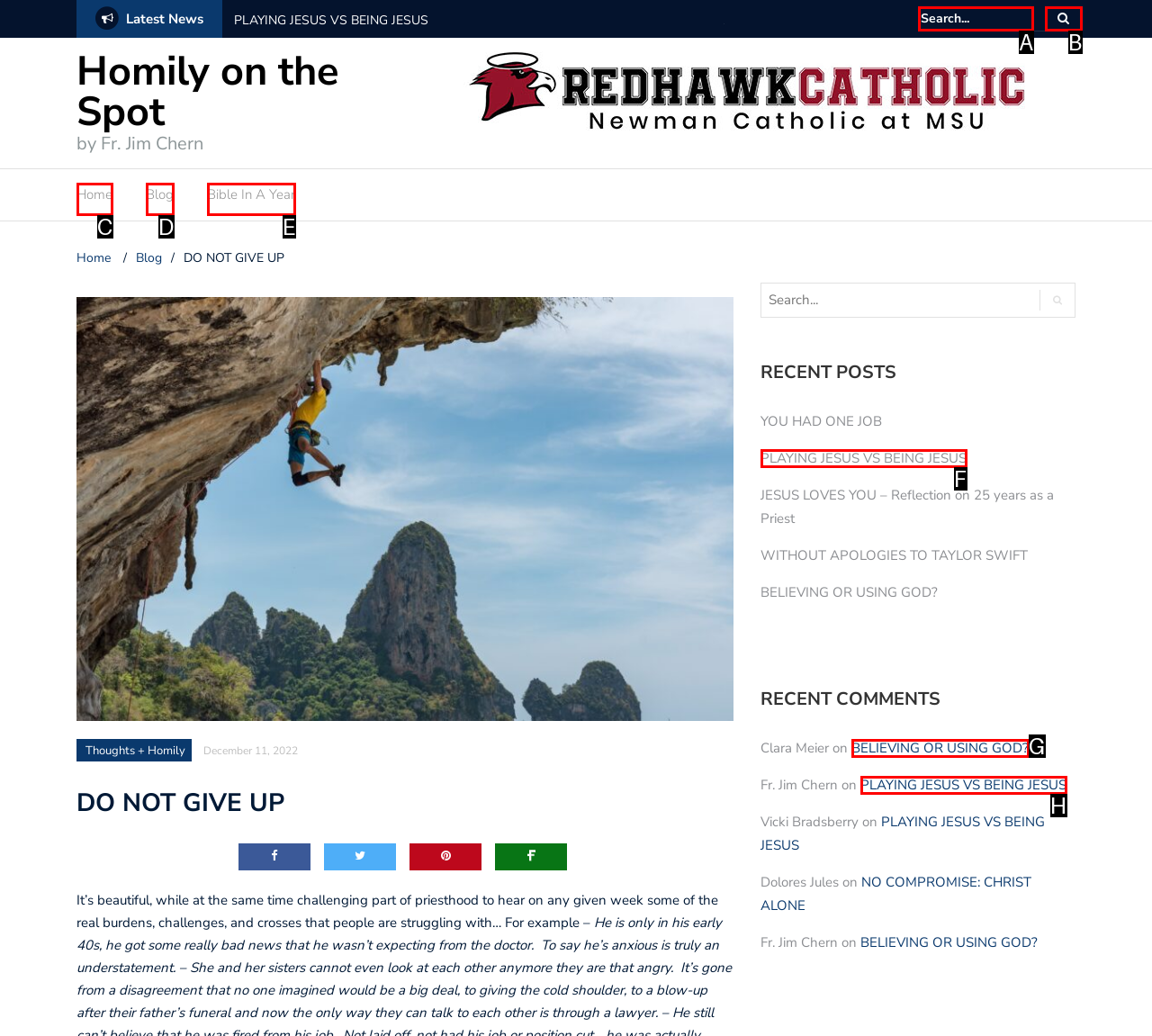What letter corresponds to the UI element described here: Home
Reply with the letter from the options provided.

C